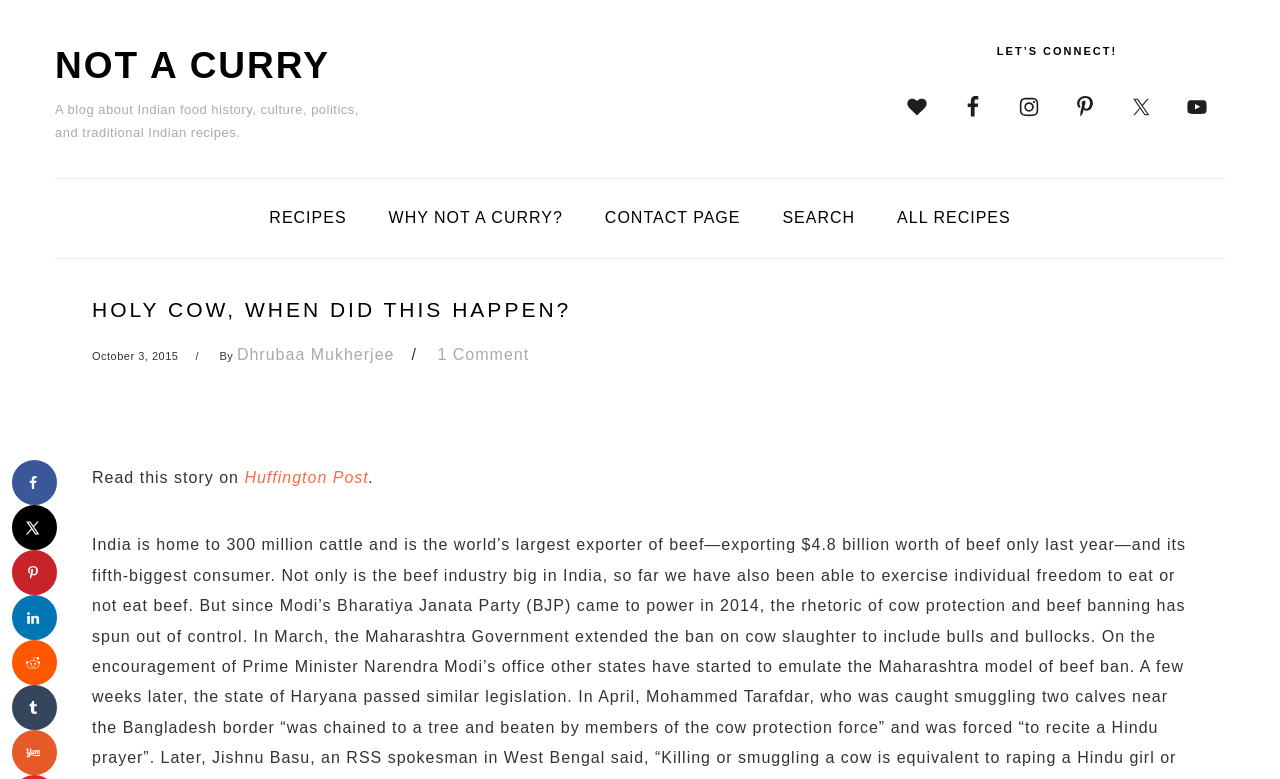Find the headline of the webpage and generate its text content.

HOLY COW, WHEN DID THIS HAPPEN?